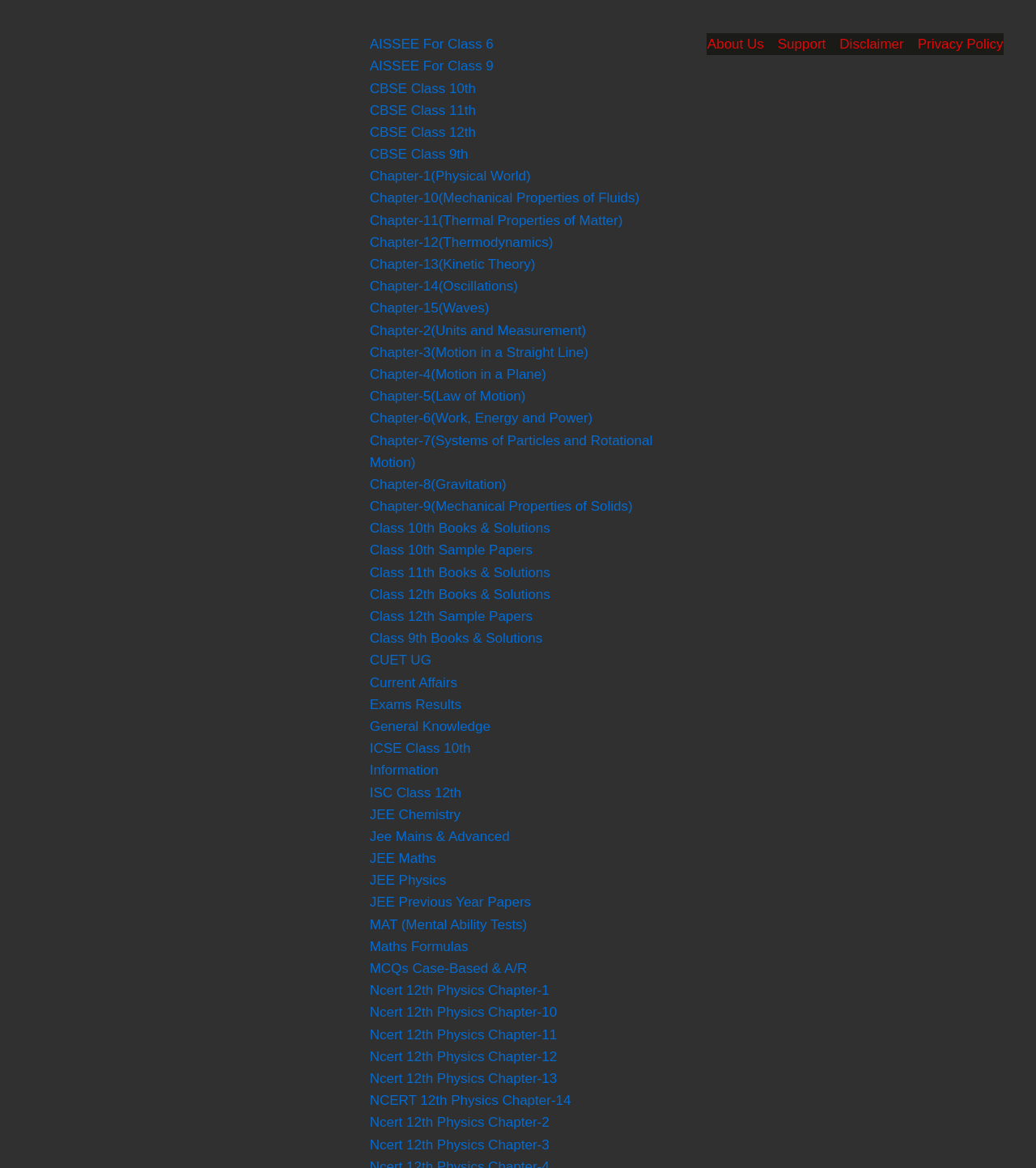For the element described, predict the bounding box coordinates as (top-left x, top-left y, bottom-right x, bottom-right y). All values should be between 0 and 1. Element description: Chapter-3(Motion in a Straight Line)

[0.357, 0.295, 0.568, 0.308]